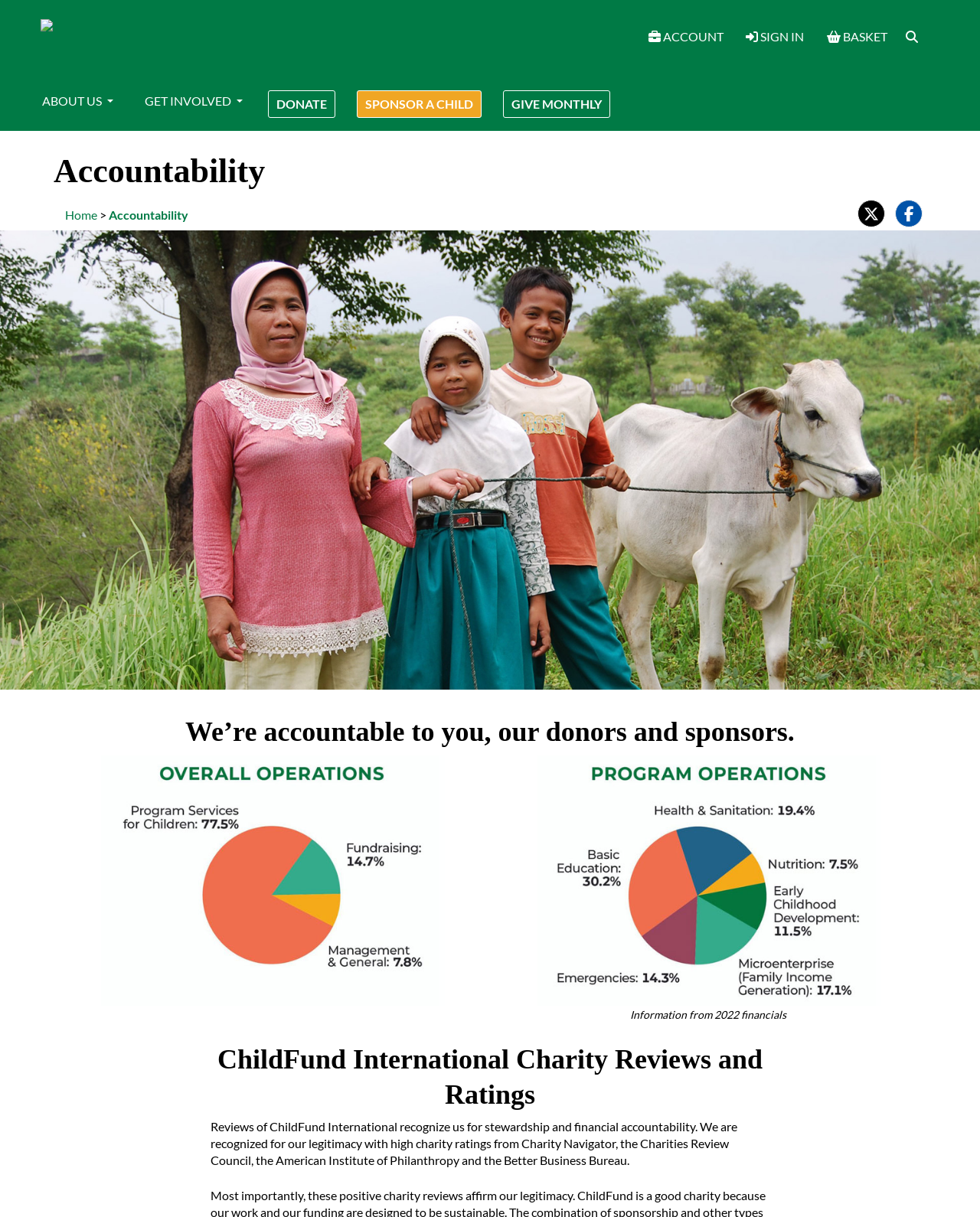How many pie charts are displayed on the webpage?
Look at the screenshot and respond with one word or a short phrase.

2